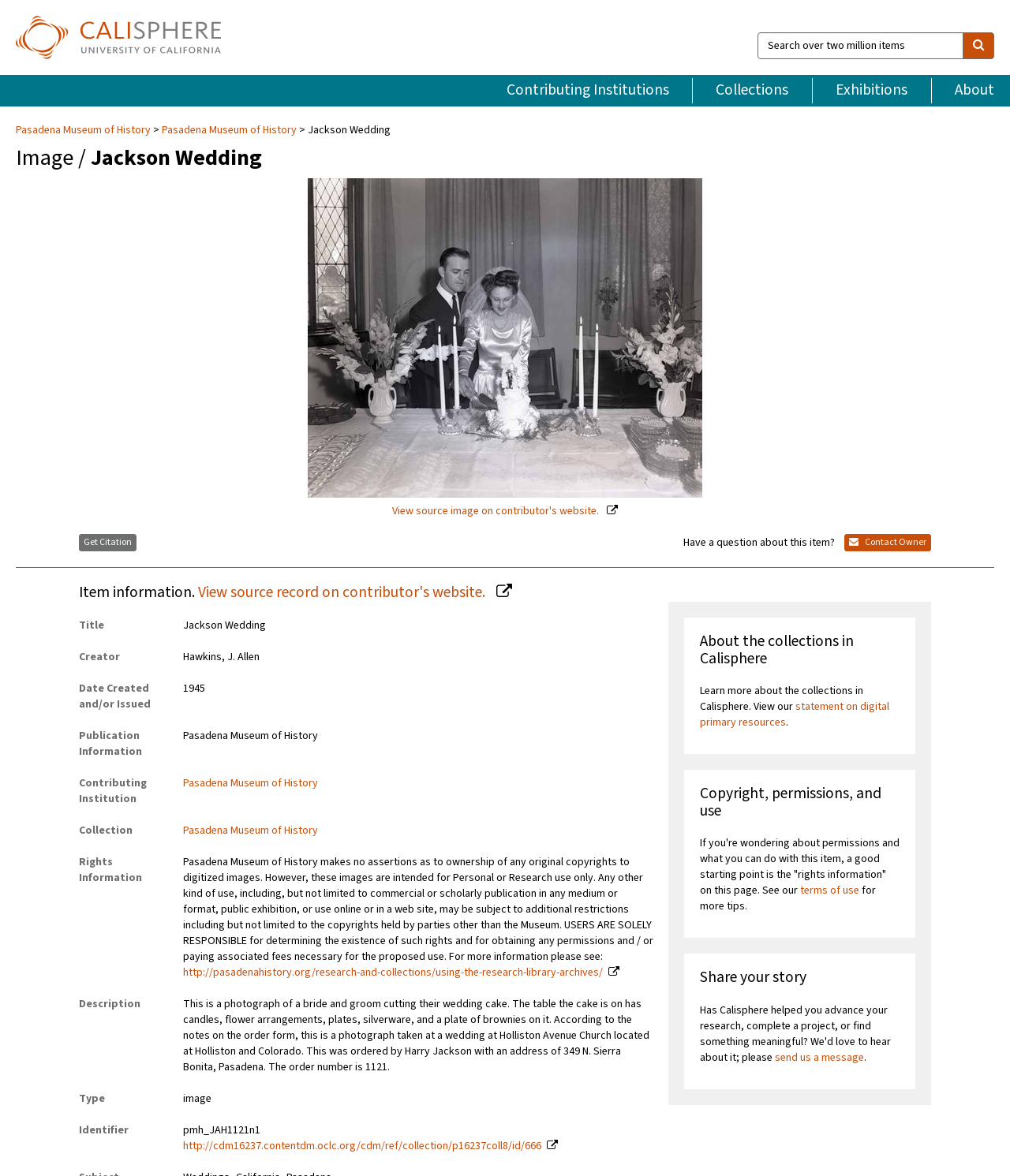Please answer the following question using a single word or phrase: 
What is the name of the museum that contributed this image?

Pasadena Museum of History